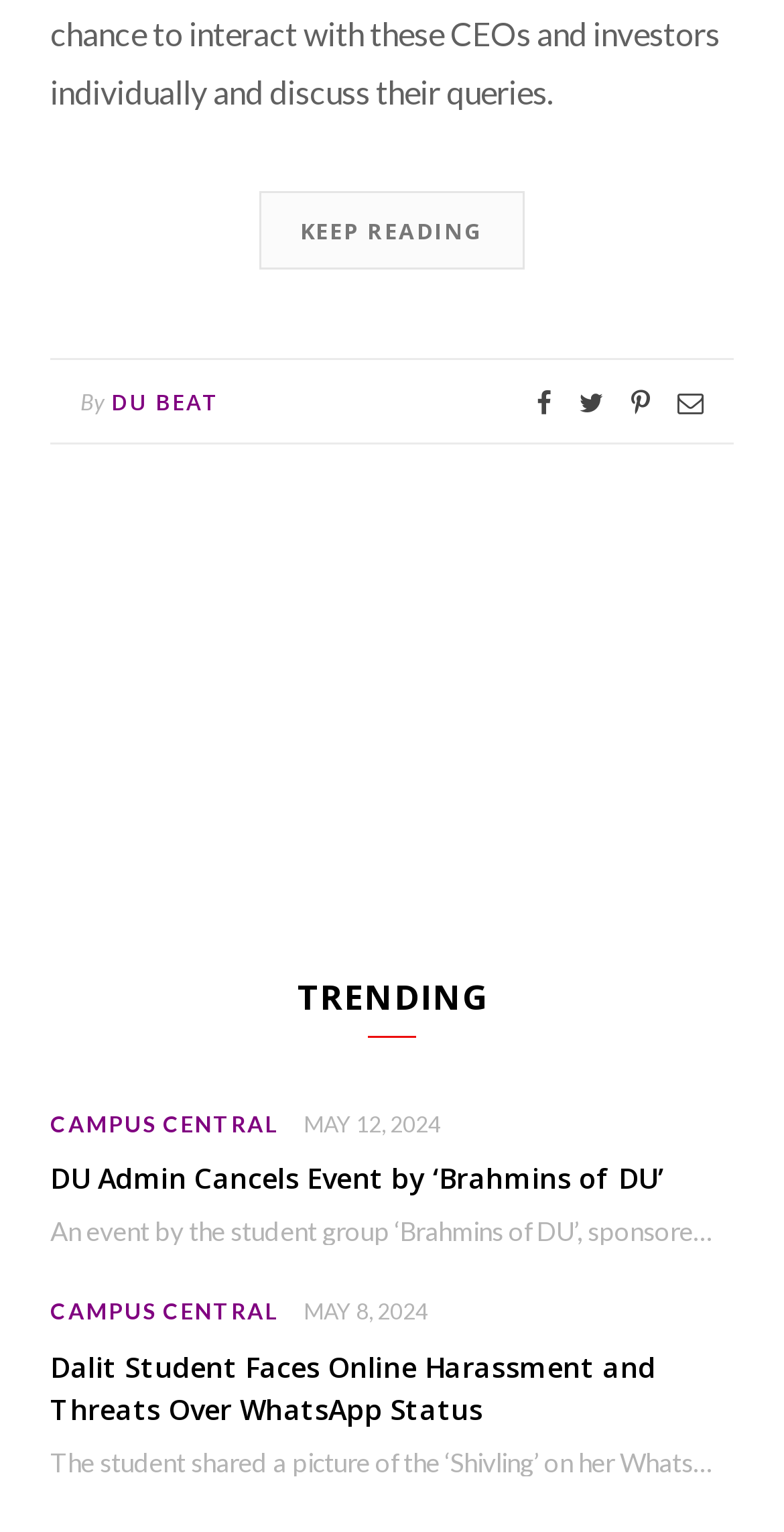Reply to the question with a single word or phrase:
How many trending articles are there?

5